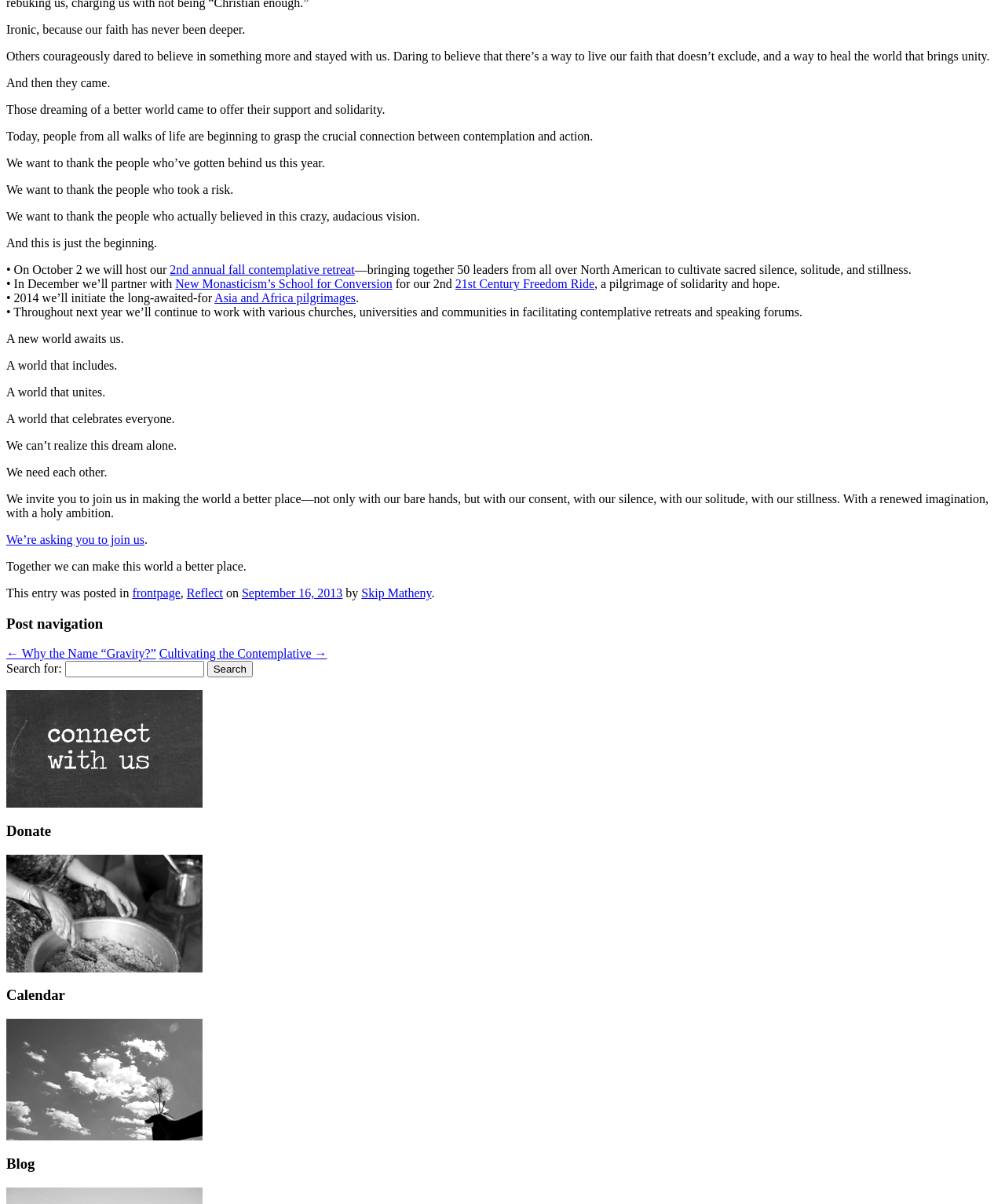Locate the bounding box coordinates of the area that needs to be clicked to fulfill the following instruction: "Get in touch with the resort". The coordinates should be in the format of four float numbers between 0 and 1, namely [left, top, right, bottom].

None